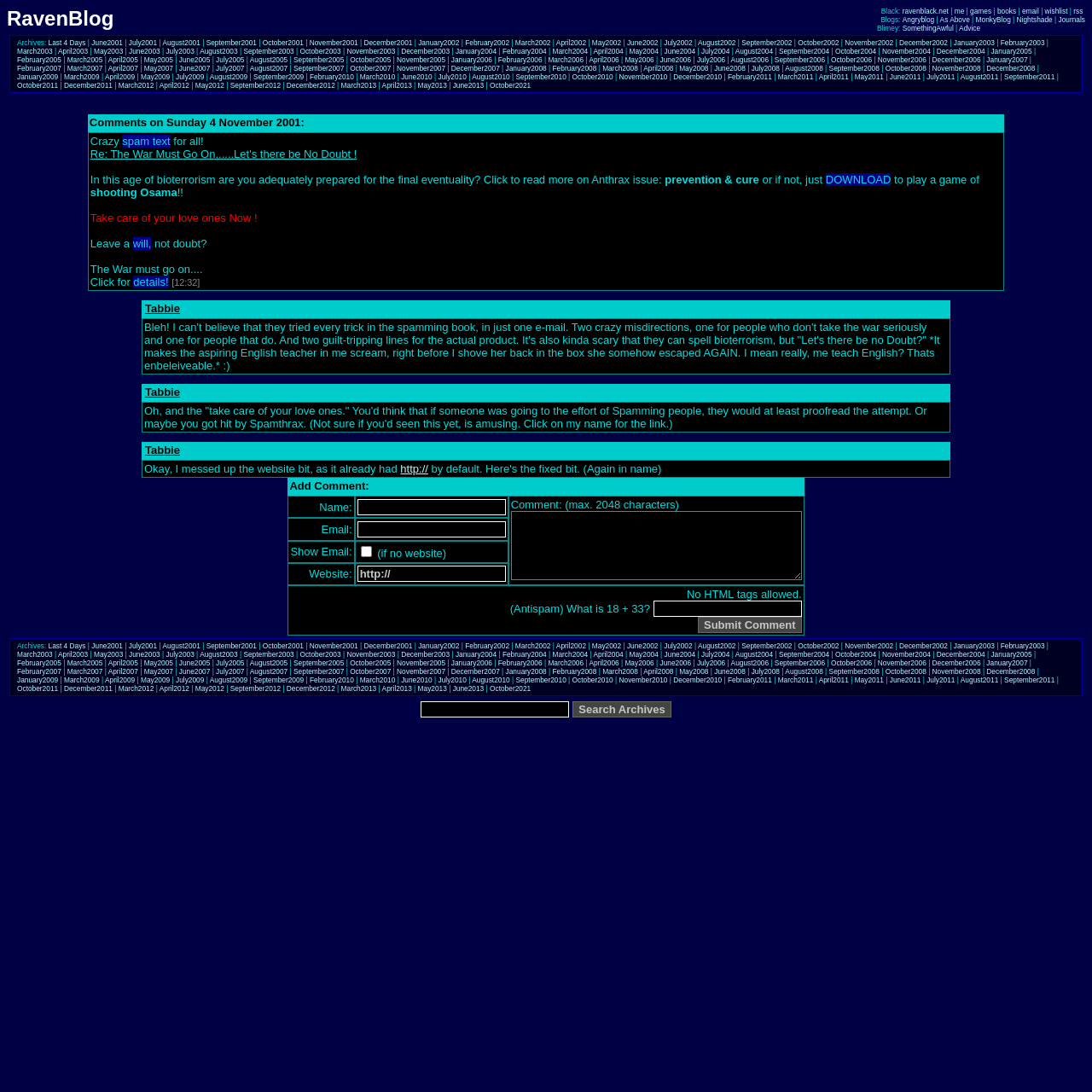Please specify the bounding box coordinates of the region to click in order to perform the following instruction: "browse December 2002 archives".

[0.823, 0.035, 0.868, 0.043]